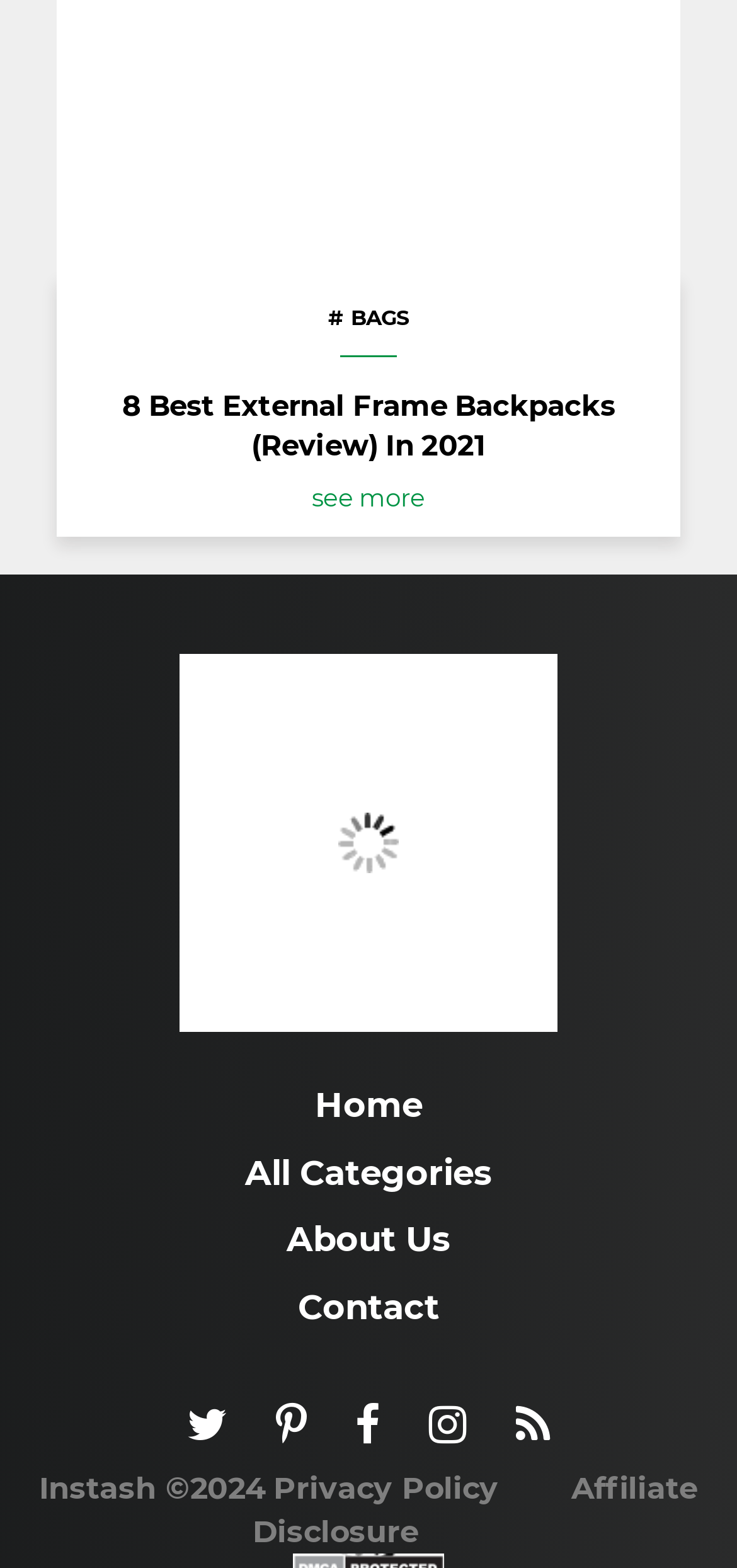Could you determine the bounding box coordinates of the clickable element to complete the instruction: "click on the link to see more"? Provide the coordinates as four float numbers between 0 and 1, i.e., [left, top, right, bottom].

[0.115, 0.311, 0.885, 0.323]